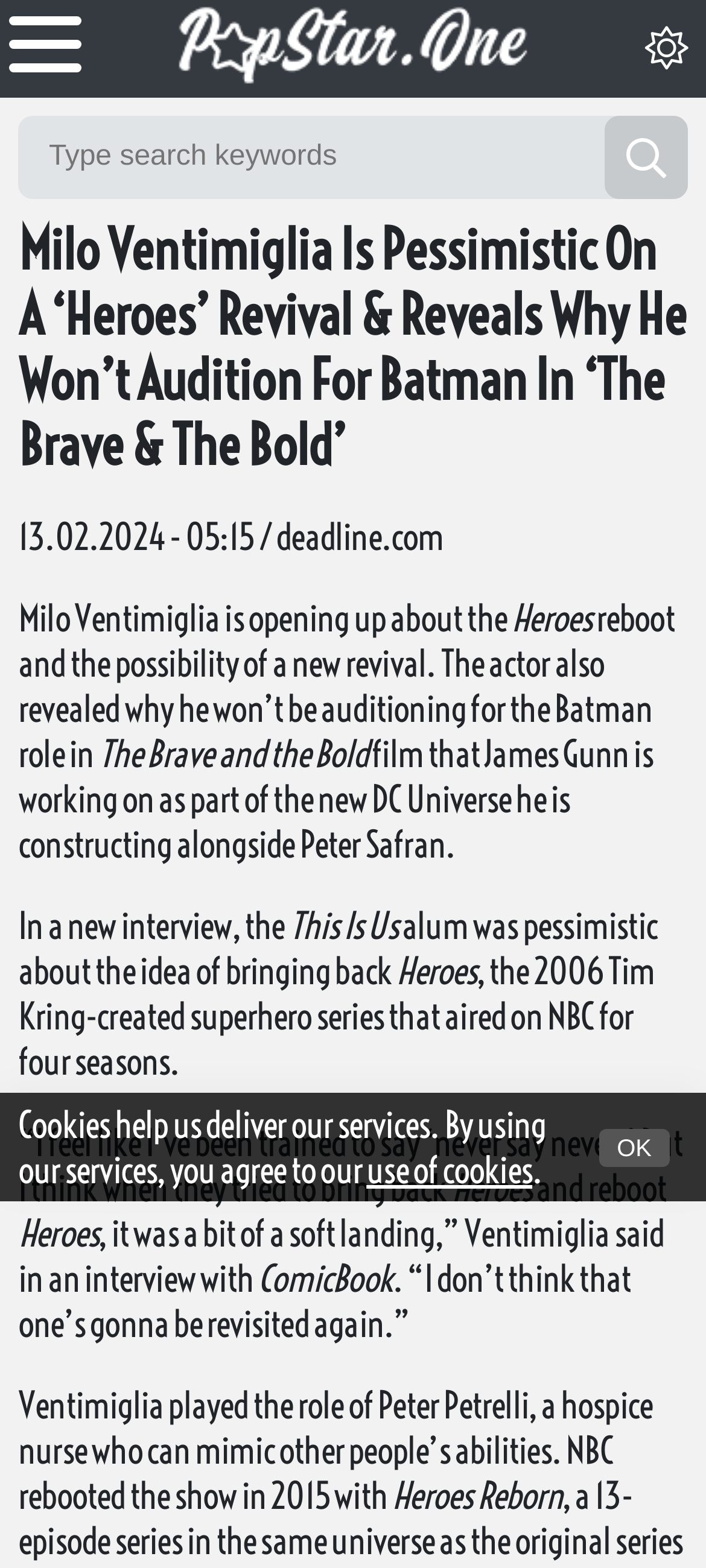Identify and provide the bounding box coordinates of the UI element described: "title="Celebrity news and gossips popstar.one"". The coordinates should be formatted as [left, top, right, bottom], with each number being a float between 0 and 1.

[0.244, 0.0, 0.756, 0.058]